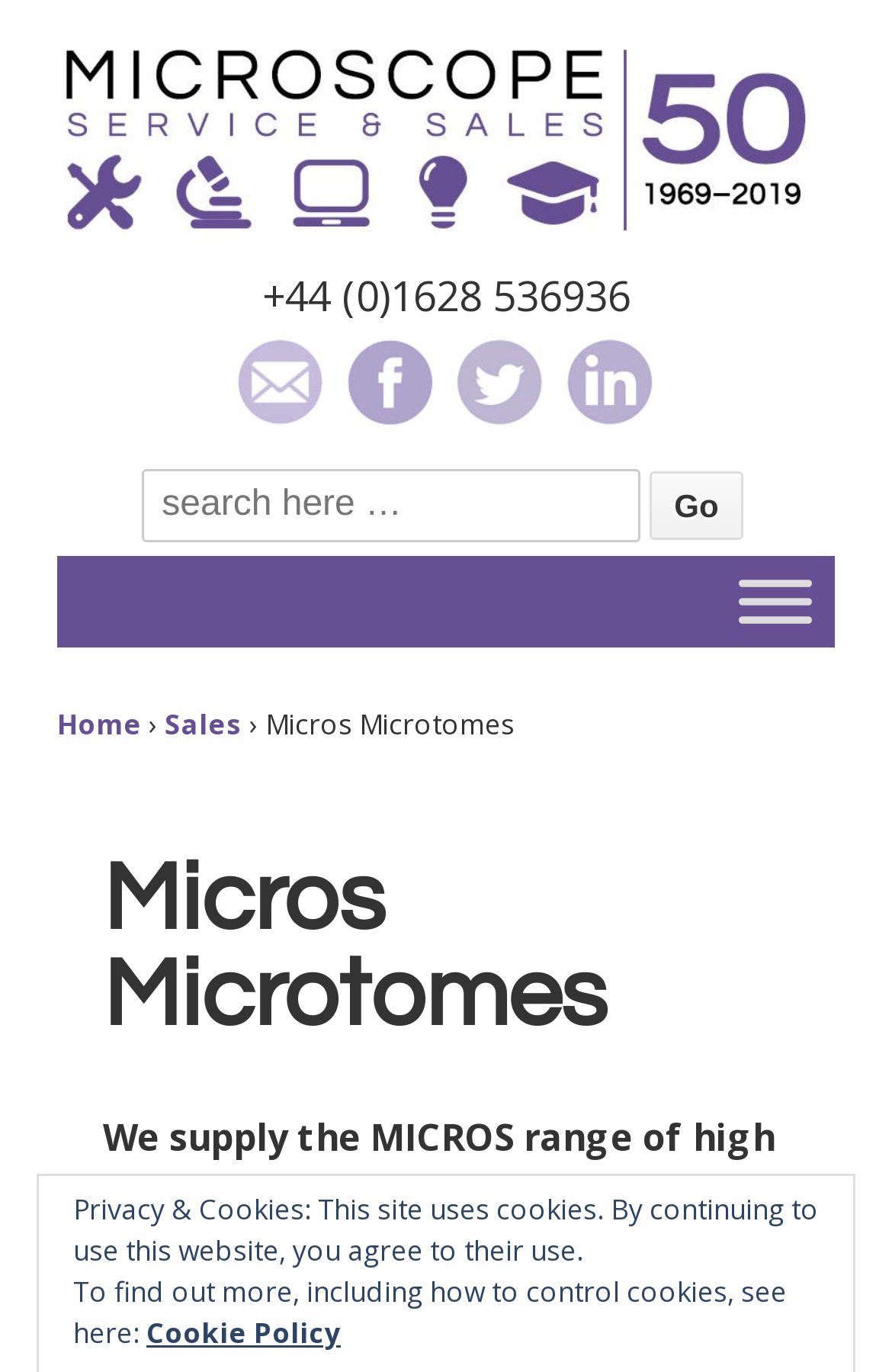Please determine the bounding box coordinates of the element's region to click in order to carry out the following instruction: "View Micros Microtomes". The coordinates should be four float numbers between 0 and 1, i.e., [left, top, right, bottom].

[0.297, 0.514, 0.577, 0.543]